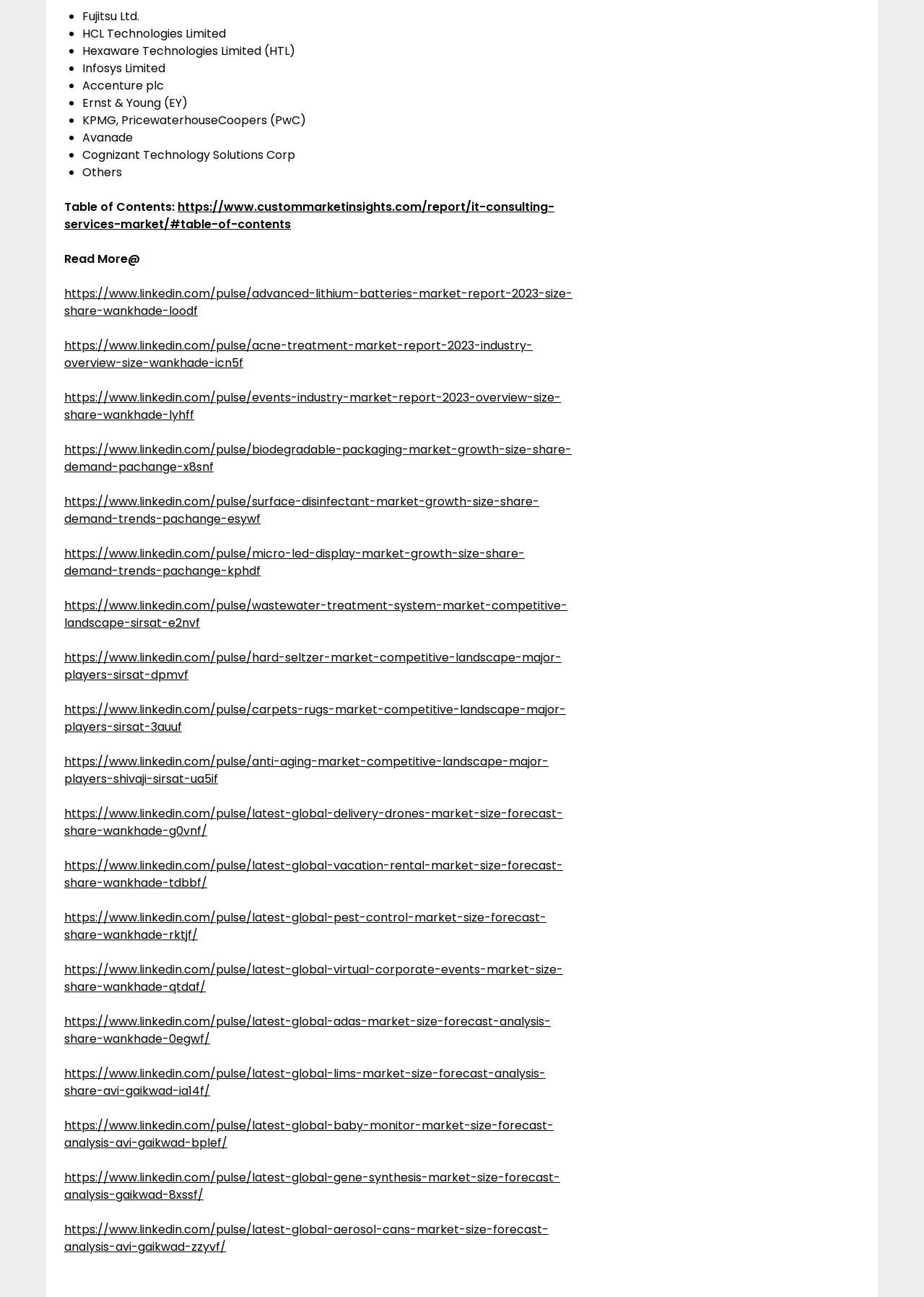Identify the bounding box coordinates for the element you need to click to achieve the following task: "Explore the events industry market report". The coordinates must be four float values ranging from 0 to 1, formatted as [left, top, right, bottom].

[0.07, 0.3, 0.607, 0.326]